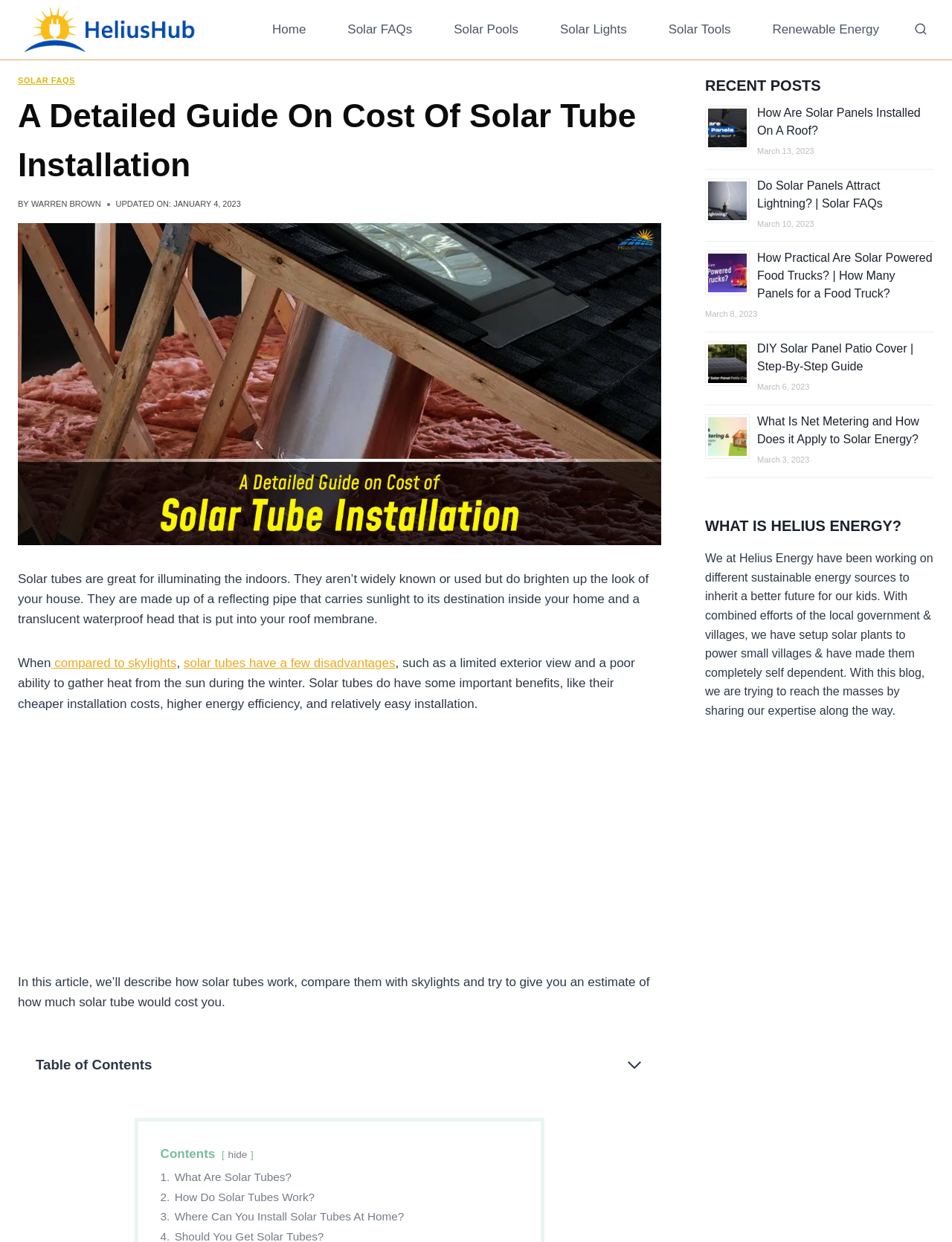Locate the bounding box coordinates of the element's region that should be clicked to carry out the following instruction: "Learn more about 'What Are Solar Tubes?'". The coordinates need to be four float numbers between 0 and 1, i.e., [left, top, right, bottom].

[0.038, 0.869, 0.174, 0.88]